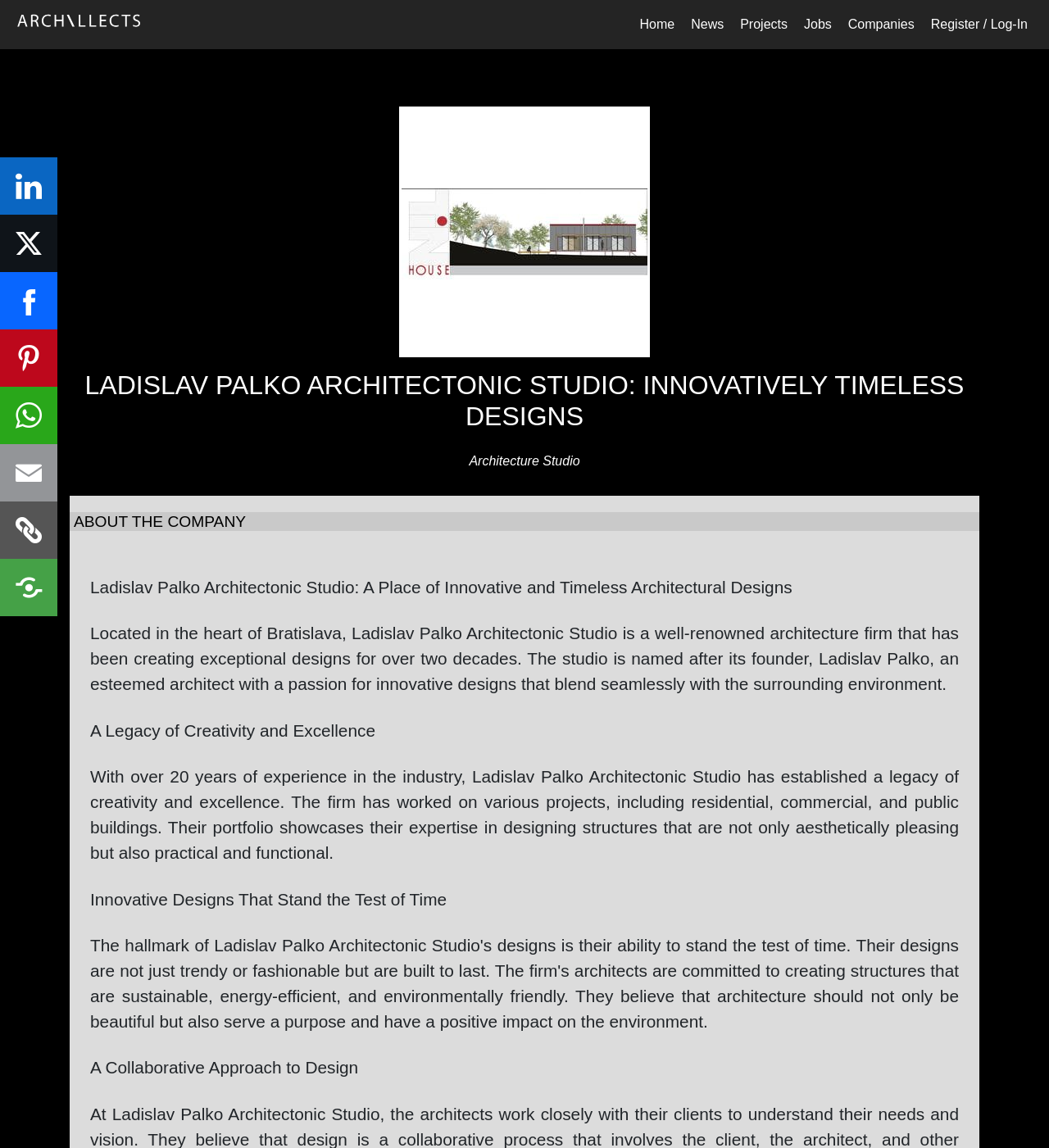Can you find the bounding box coordinates for the element that needs to be clicked to execute this instruction: "Click on Register / Log-In"? The coordinates should be given as four float numbers between 0 and 1, i.e., [left, top, right, bottom].

[0.879, 0.006, 0.988, 0.037]